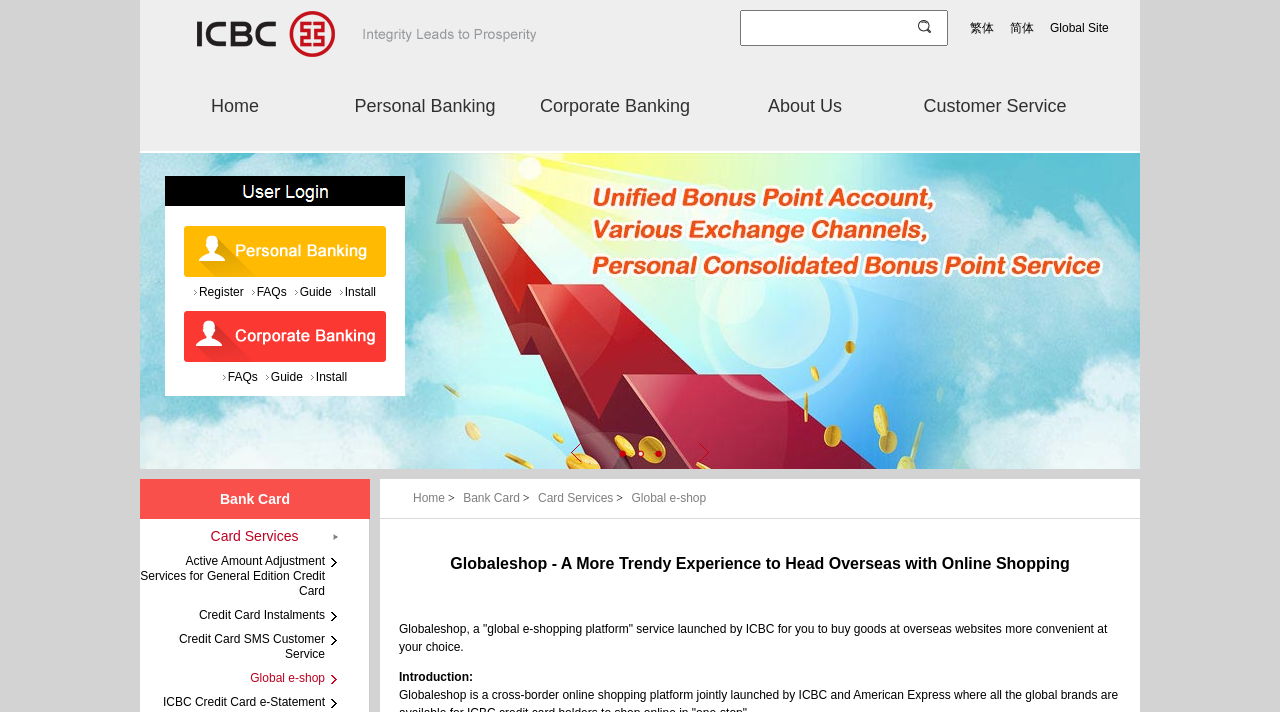How many buttons are there below the search box?
Relying on the image, give a concise answer in one word or a brief phrase.

3